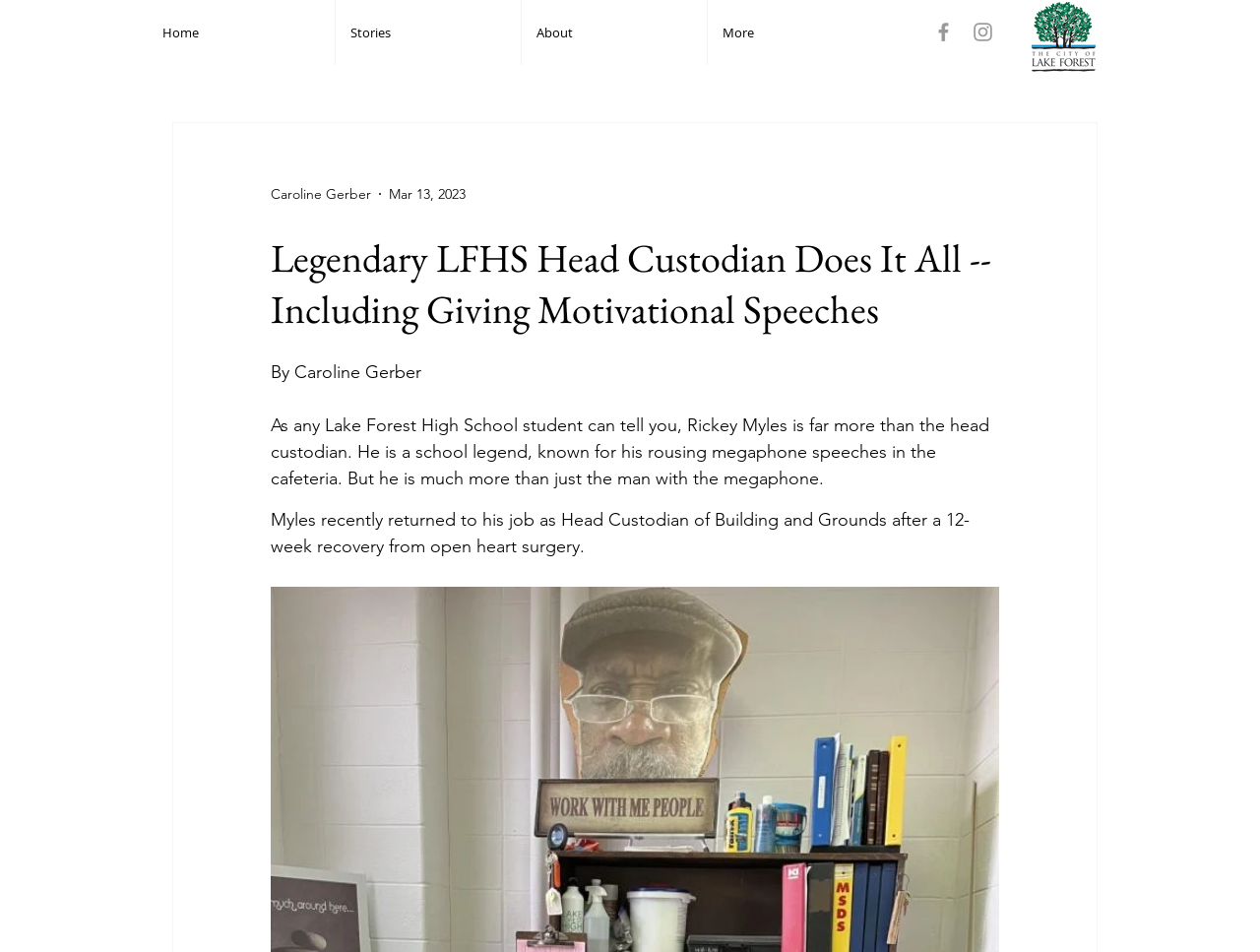Please locate the bounding box coordinates of the element that needs to be clicked to achieve the following instruction: "Read the About page". The coordinates should be four float numbers between 0 and 1, i.e., [left, top, right, bottom].

[0.414, 0.0, 0.561, 0.068]